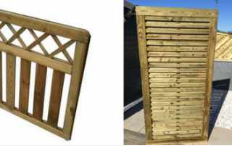What is the primary material of the garden features?
Carefully analyze the image and provide a detailed answer to the question.

The caption clearly states that the image showcases two distinct types of wooden garden features, emphasizing the use of wood as the primary material for both the fence panel and the gate.